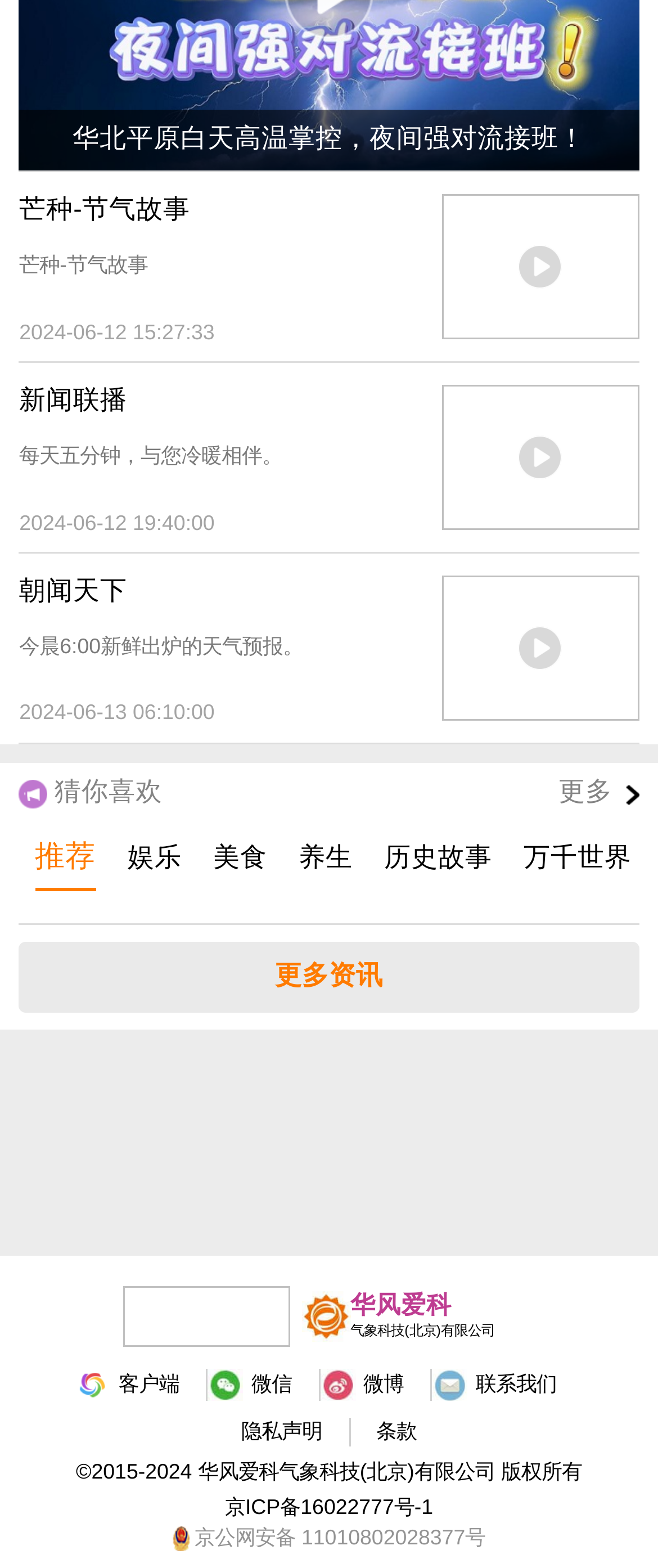Identify the bounding box coordinates of the section to be clicked to complete the task described by the following instruction: "go to entertainment page". The coordinates should be four float numbers between 0 and 1, formatted as [left, top, right, bottom].

[0.194, 0.528, 0.276, 0.57]